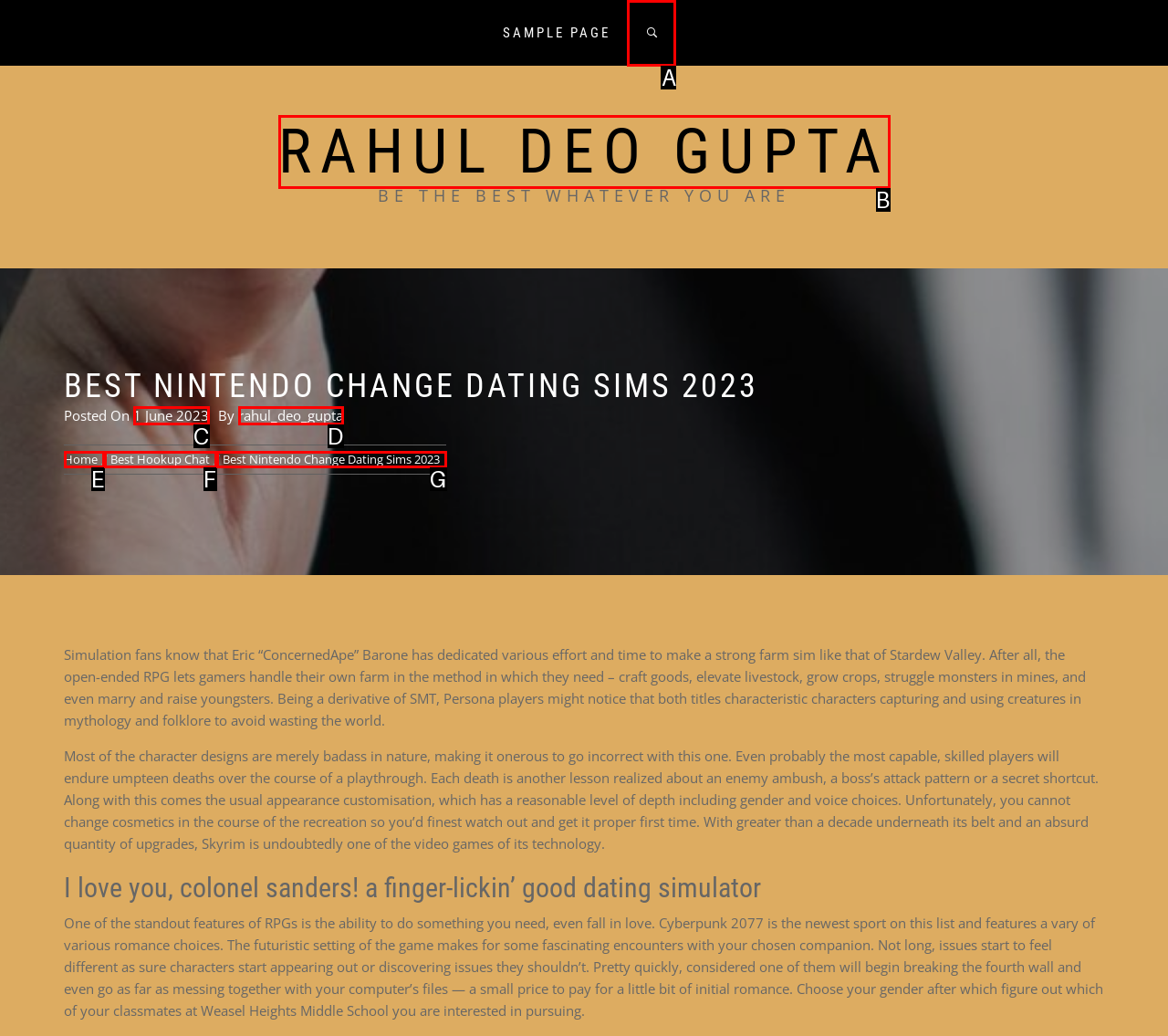From the given choices, indicate the option that best matches: rahul_deo_gupta
State the letter of the chosen option directly.

D